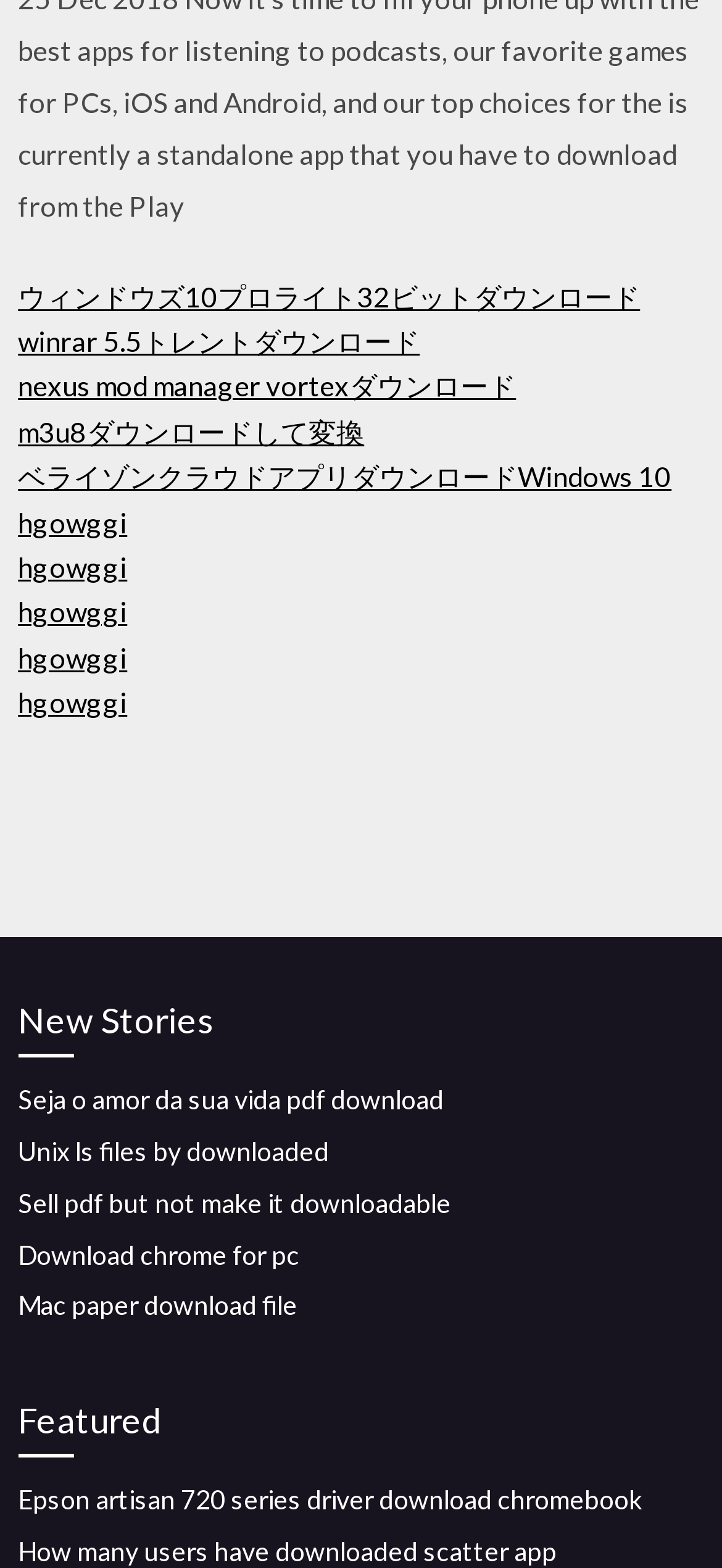Please locate the bounding box coordinates of the region I need to click to follow this instruction: "Download Windows 10 Pro 32-bit".

[0.025, 0.178, 0.887, 0.199]